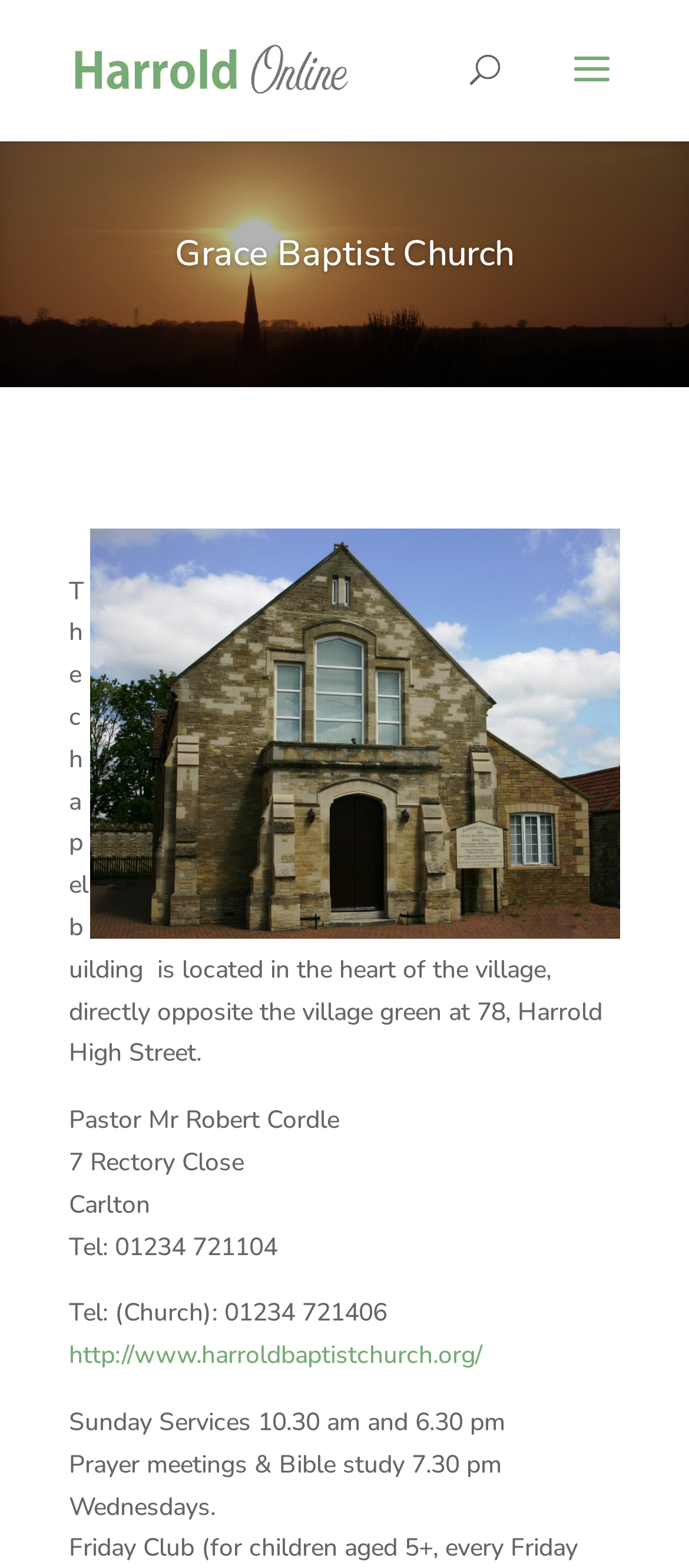Please provide a short answer using a single word or phrase for the question:
What is the address of the church?

78, Harrold High Street